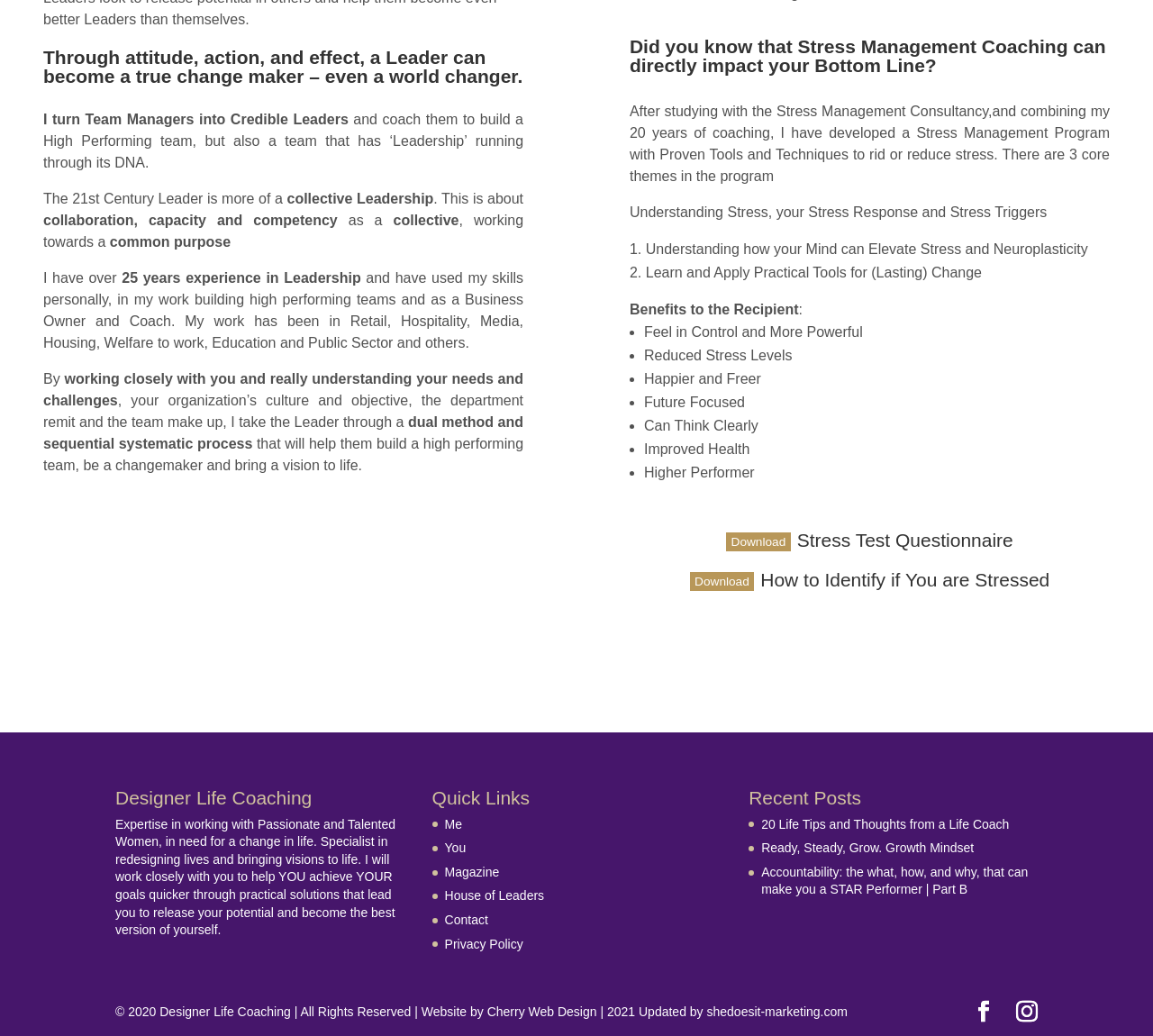Find the bounding box coordinates for the UI element whose description is: "Terms and Privacy". The coordinates should be four float numbers between 0 and 1, in the format [left, top, right, bottom].

None